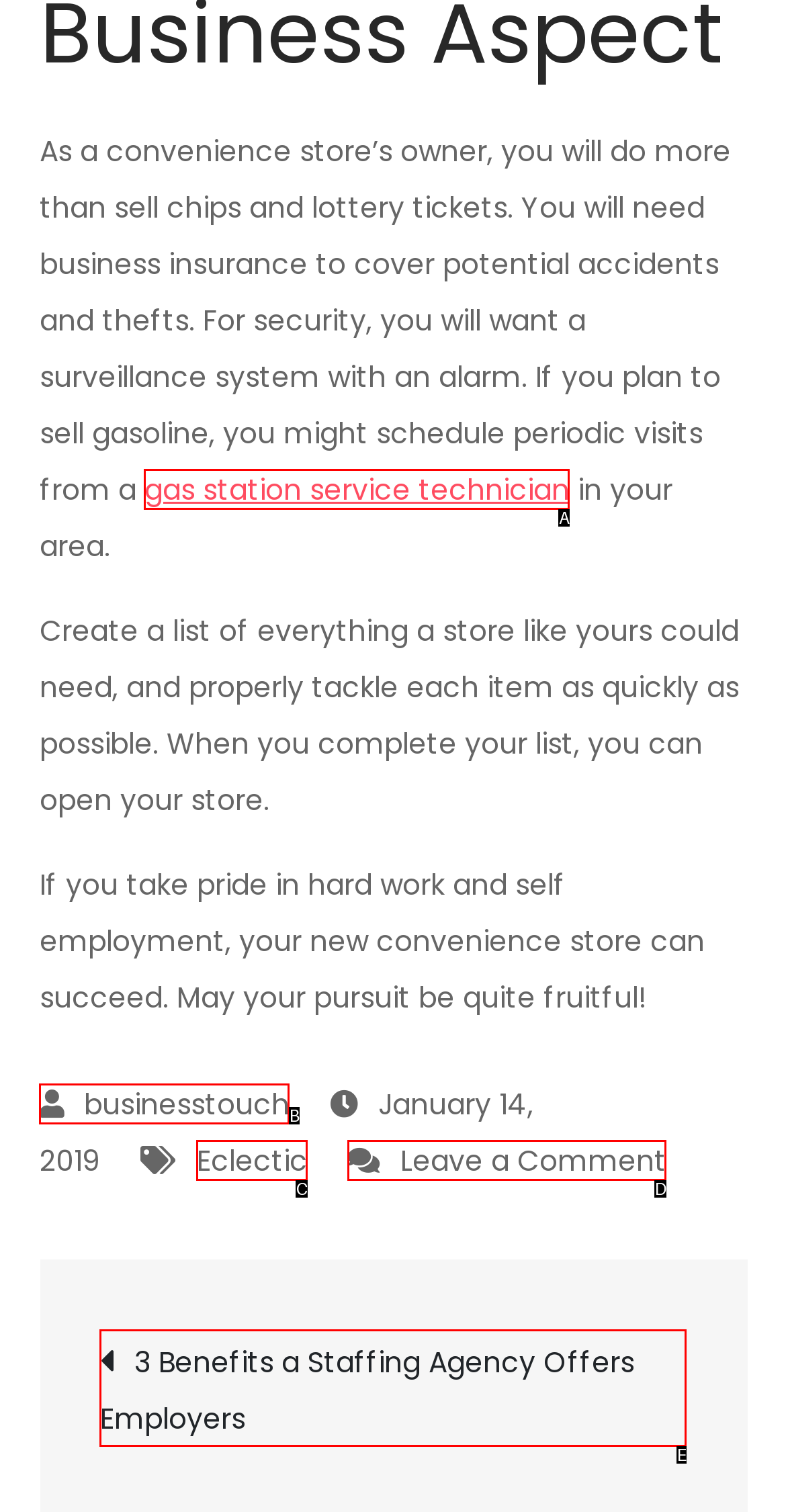With the provided description: Eclectic, select the most suitable HTML element. Respond with the letter of the selected option.

C